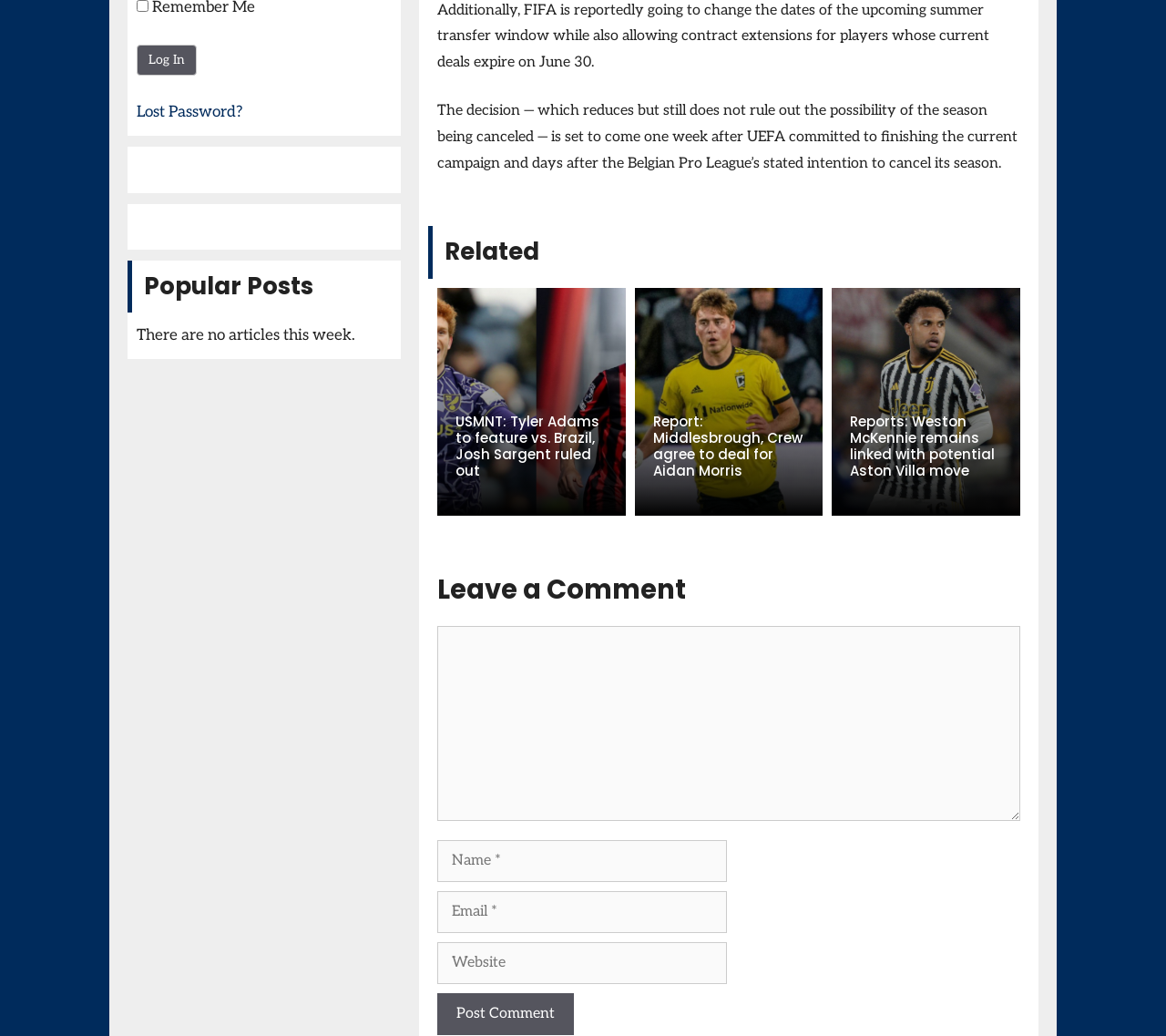Using the details in the image, give a detailed response to the question below:
What is the purpose of the textbox with the label 'Comment'?

The textbox with the label 'Comment' is used to allow users to leave a comment on the webpage, as indicated by the StaticText element with the text 'Leave a Comment' and the required textbox element with the label 'Comment'.